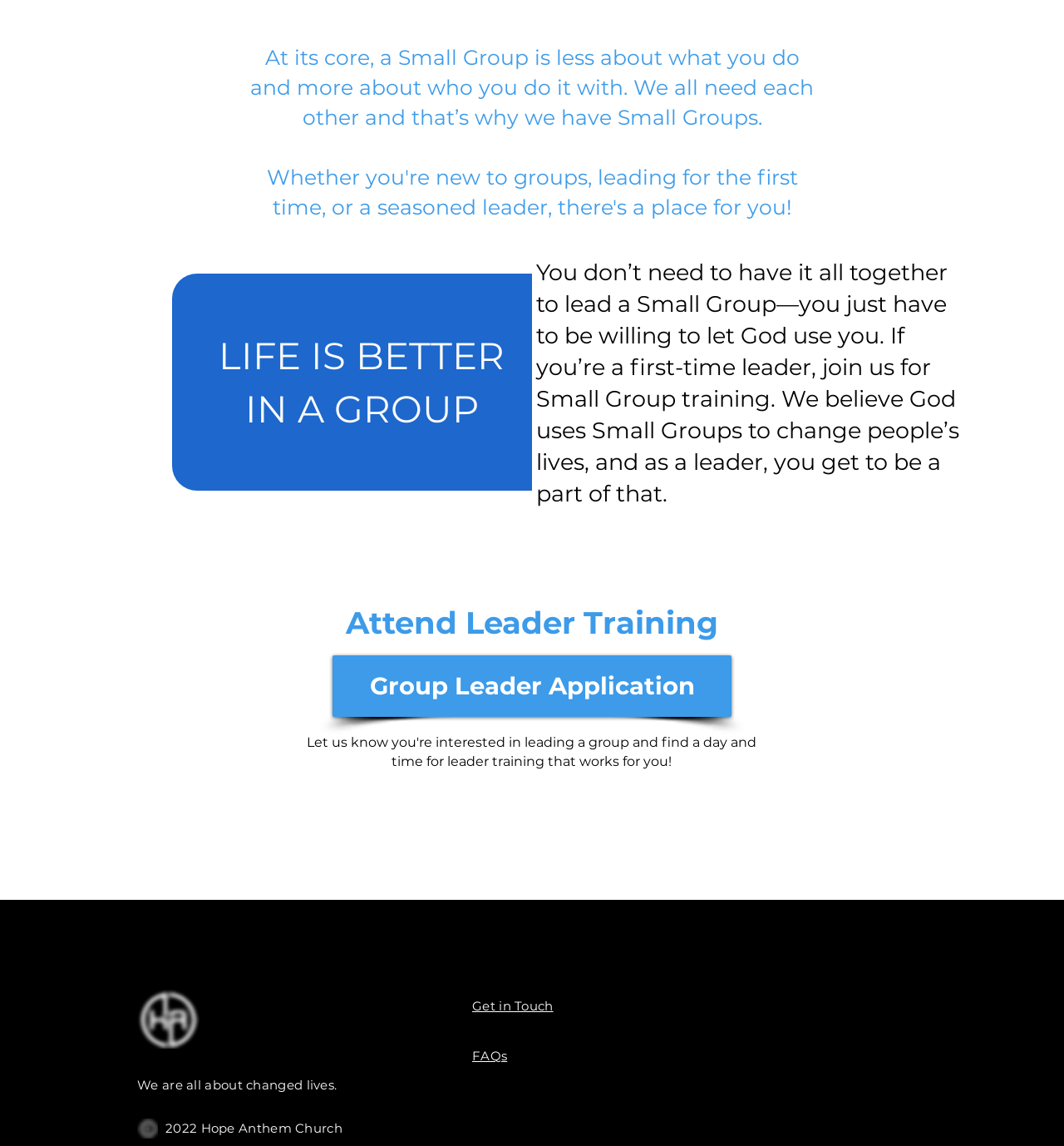What is the purpose of Small Group training?
Please provide a detailed and comprehensive answer to the question.

Based on the webpage, it is mentioned that 'If you’re a first-time leader, join us for Small Group training.' This implies that the purpose of Small Group training is to equip individuals to lead a Small Group.